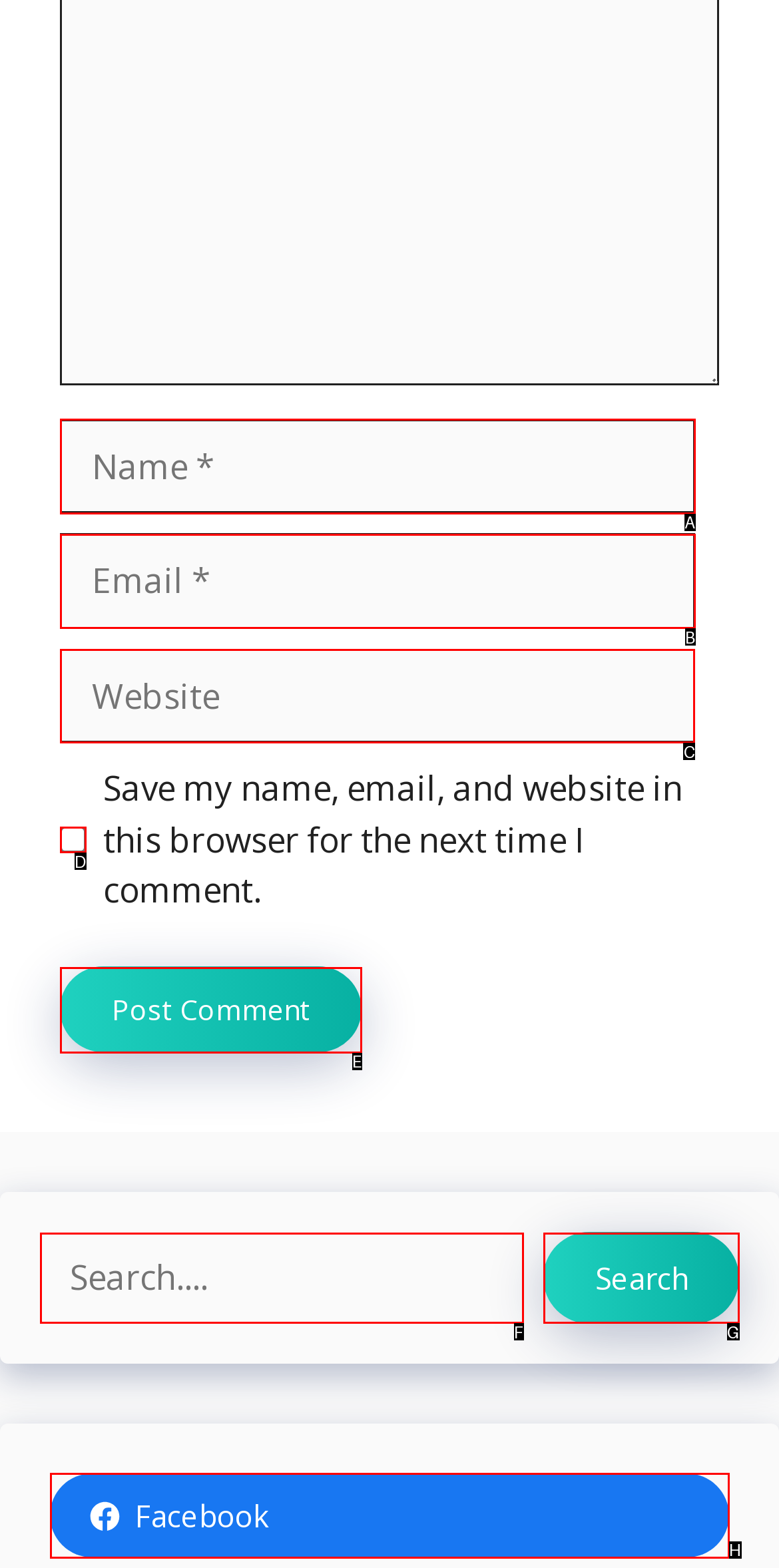Which lettered option should be clicked to perform the following task: Type your website
Respond with the letter of the appropriate option.

C